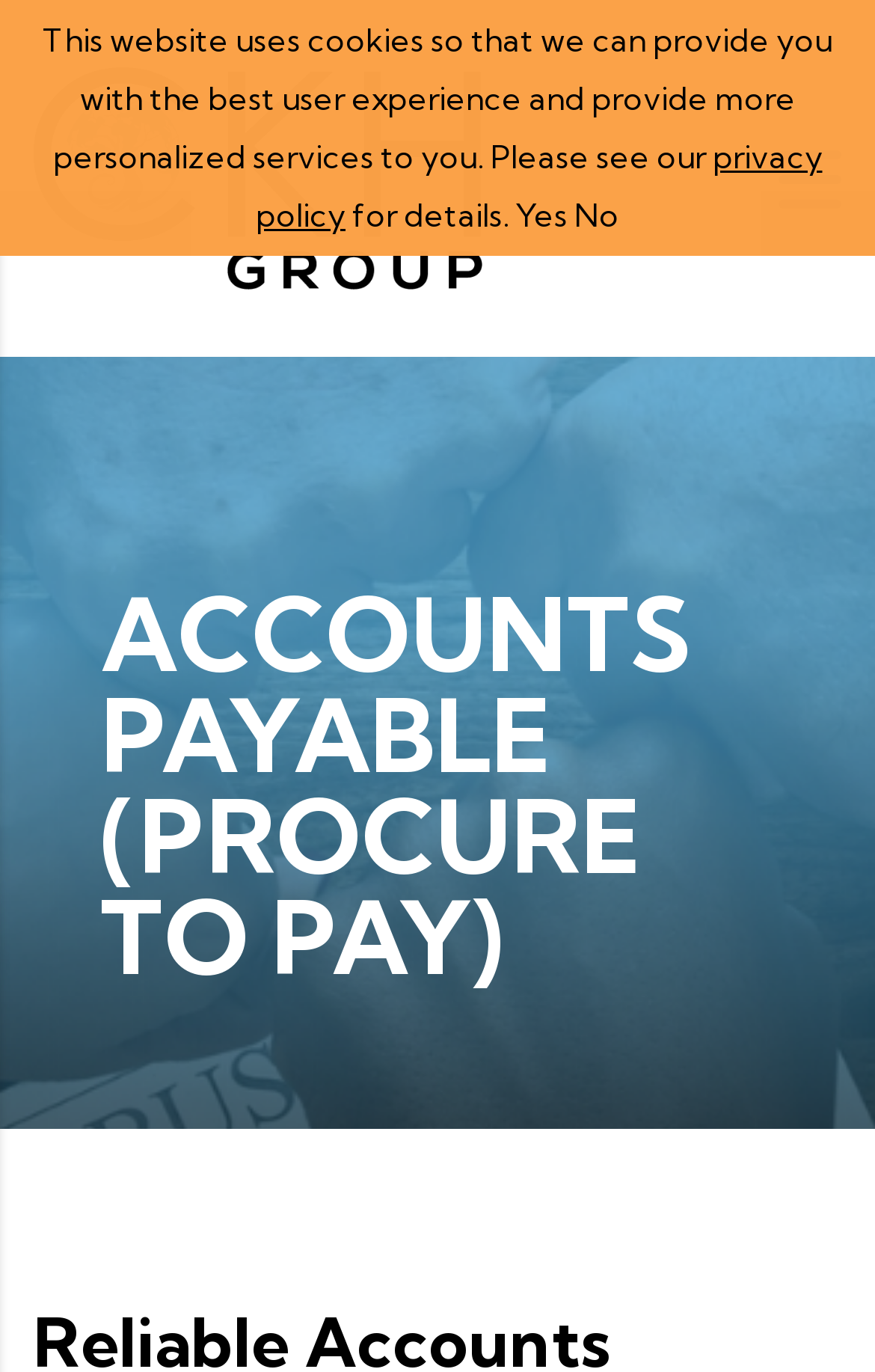What is the logo of the website?
Please provide a single word or phrase as the answer based on the screenshot.

Site Logo